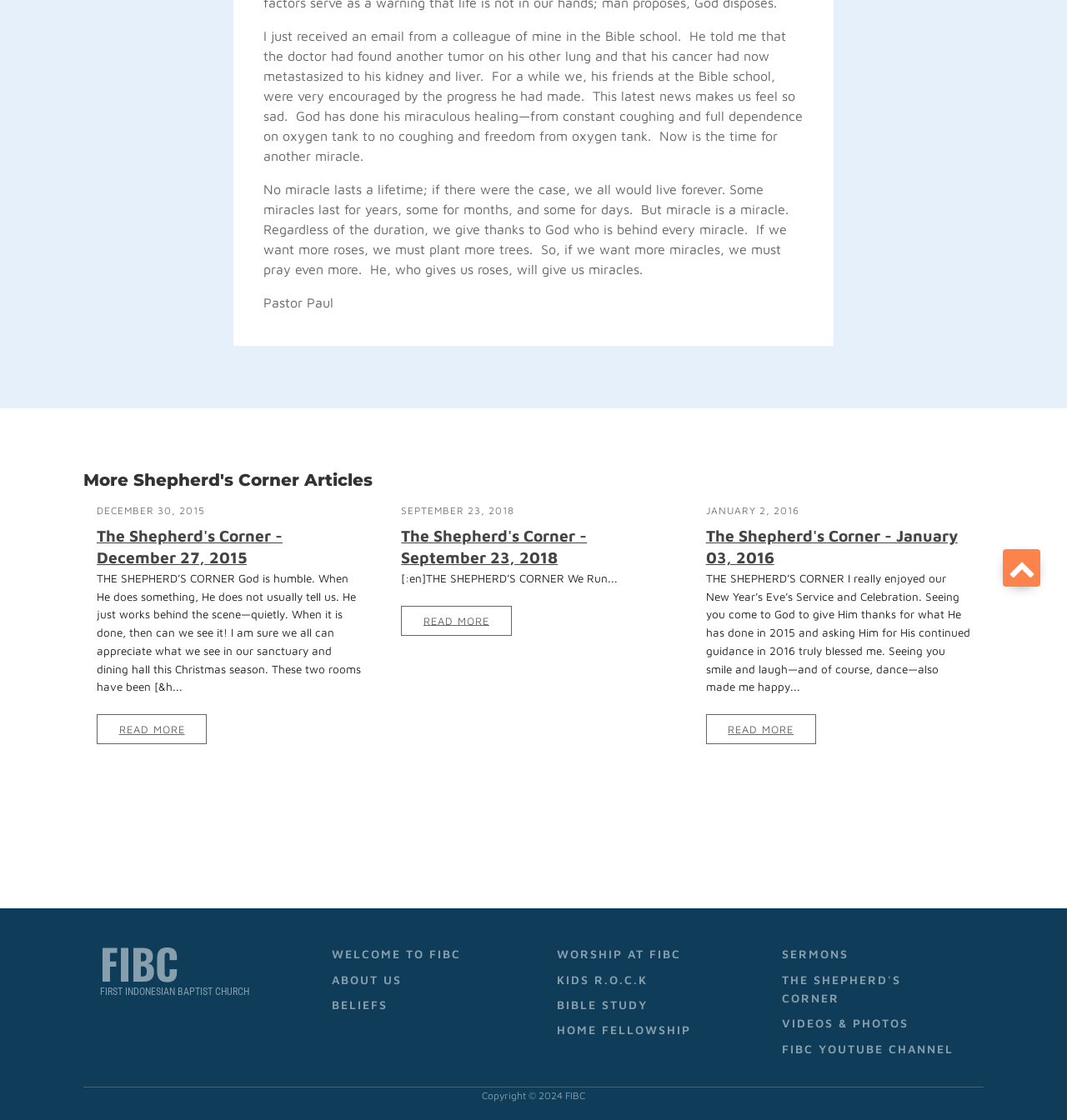Can you find the bounding box coordinates for the UI element given this description: "The Shepherd's Corner"? Provide the coordinates as four float numbers between 0 and 1: [left, top, right, bottom].

[0.727, 0.864, 0.906, 0.903]